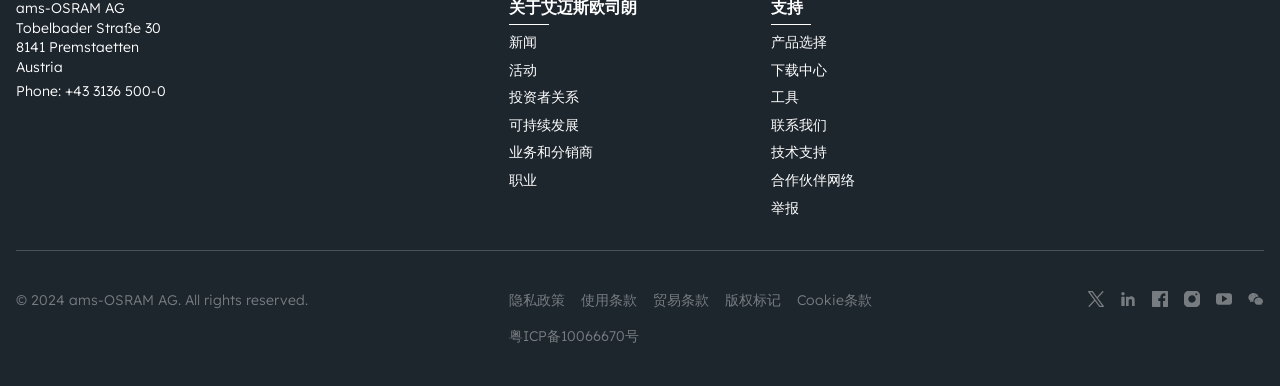Identify the bounding box coordinates of the section that should be clicked to achieve the task described: "Click the '联系我们' link".

[0.602, 0.3, 0.646, 0.346]